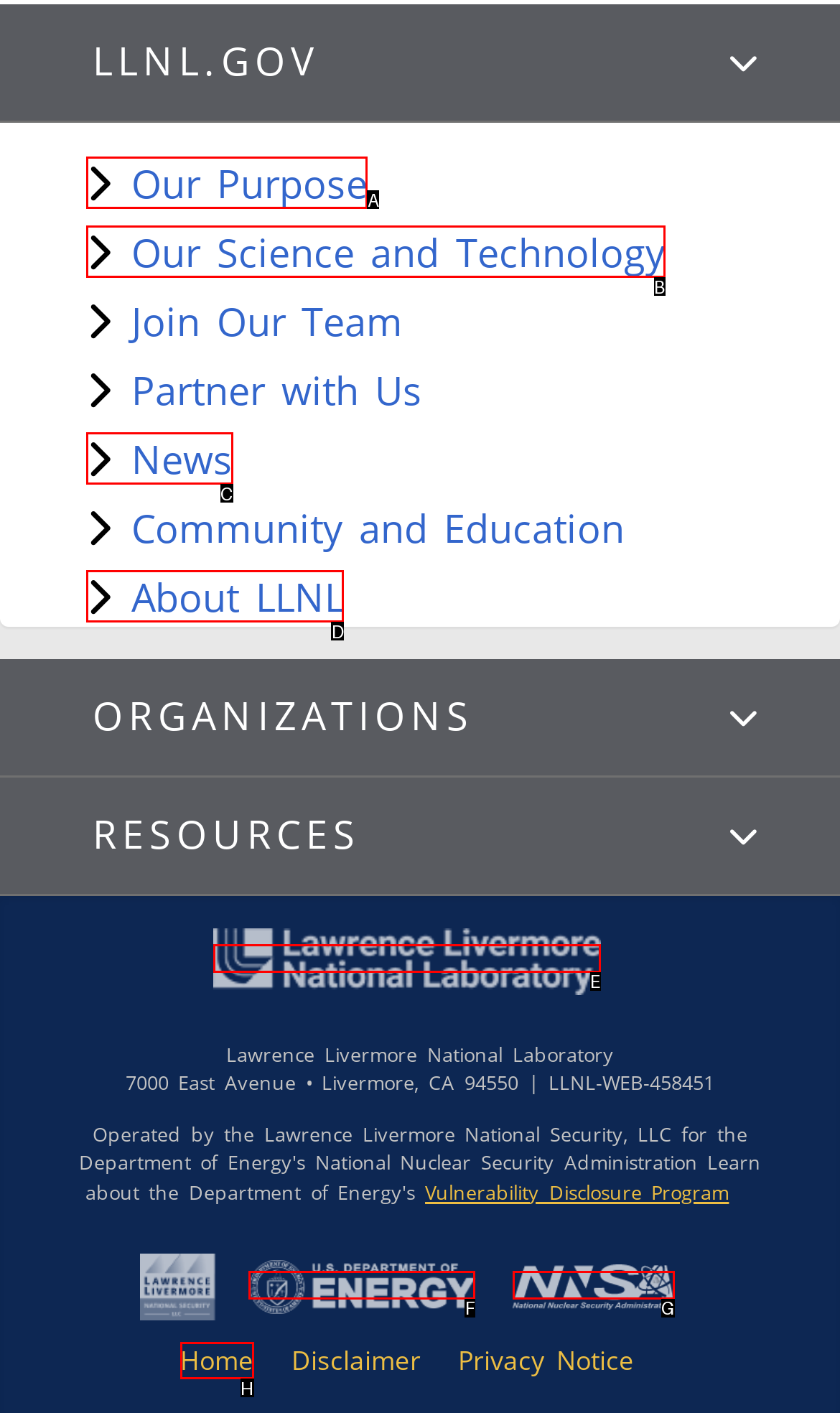Show which HTML element I need to click to perform this task: Visit Home Answer with the letter of the correct choice.

H